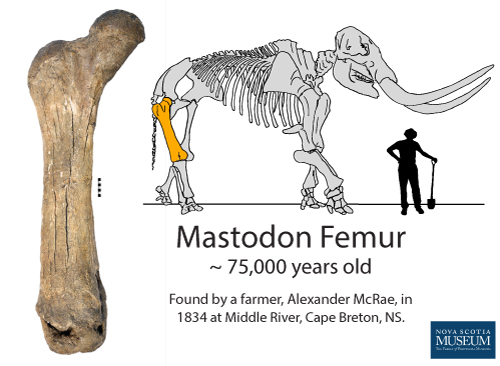What is highlighted in yellow in the diagrammatic illustration?
Based on the screenshot, give a detailed explanation to answer the question.

The caption explains that the diagrammatic illustration of a Mastodon skeleton on the right side of the image highlights the femur in yellow, showcasing its anatomical location.